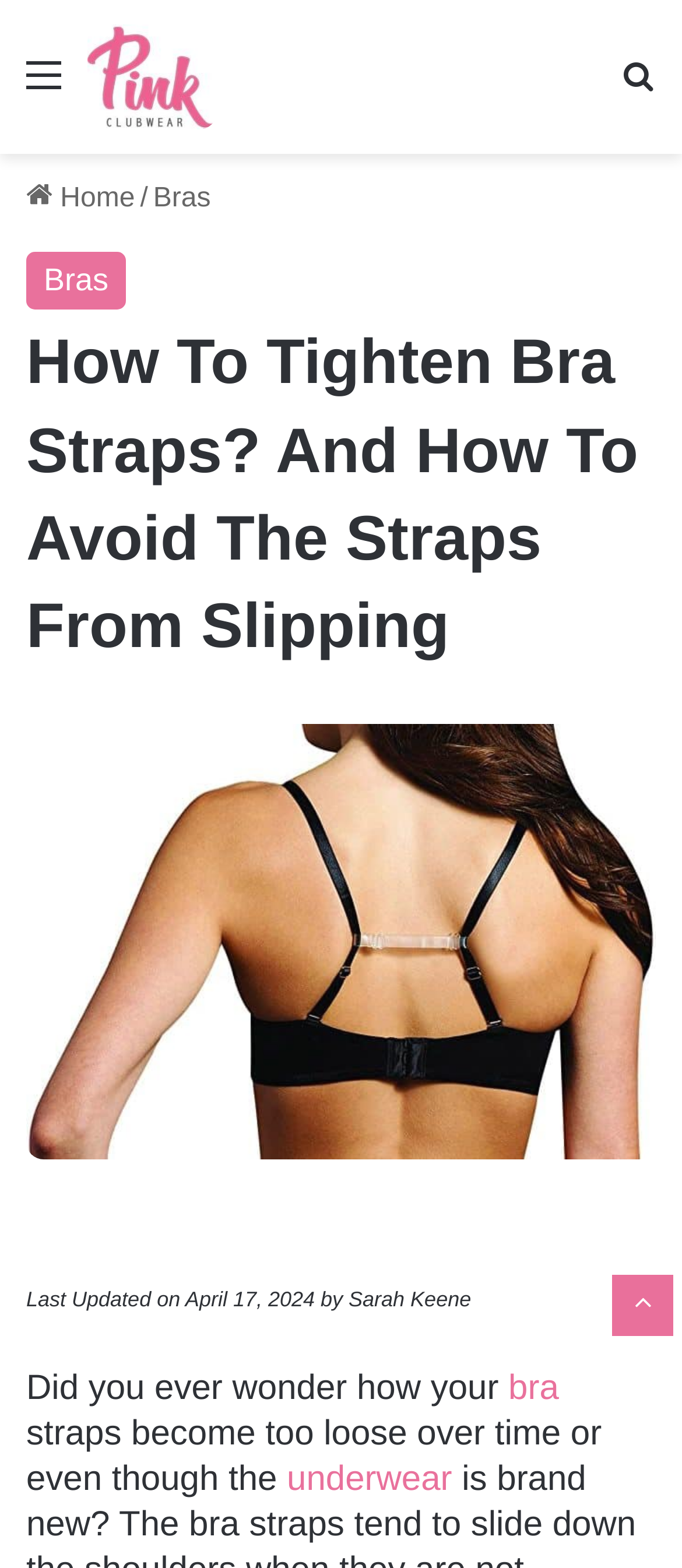Determine the main headline from the webpage and extract its text.

How To Tighten Bra Straps? And How To Avoid The Straps From Slipping